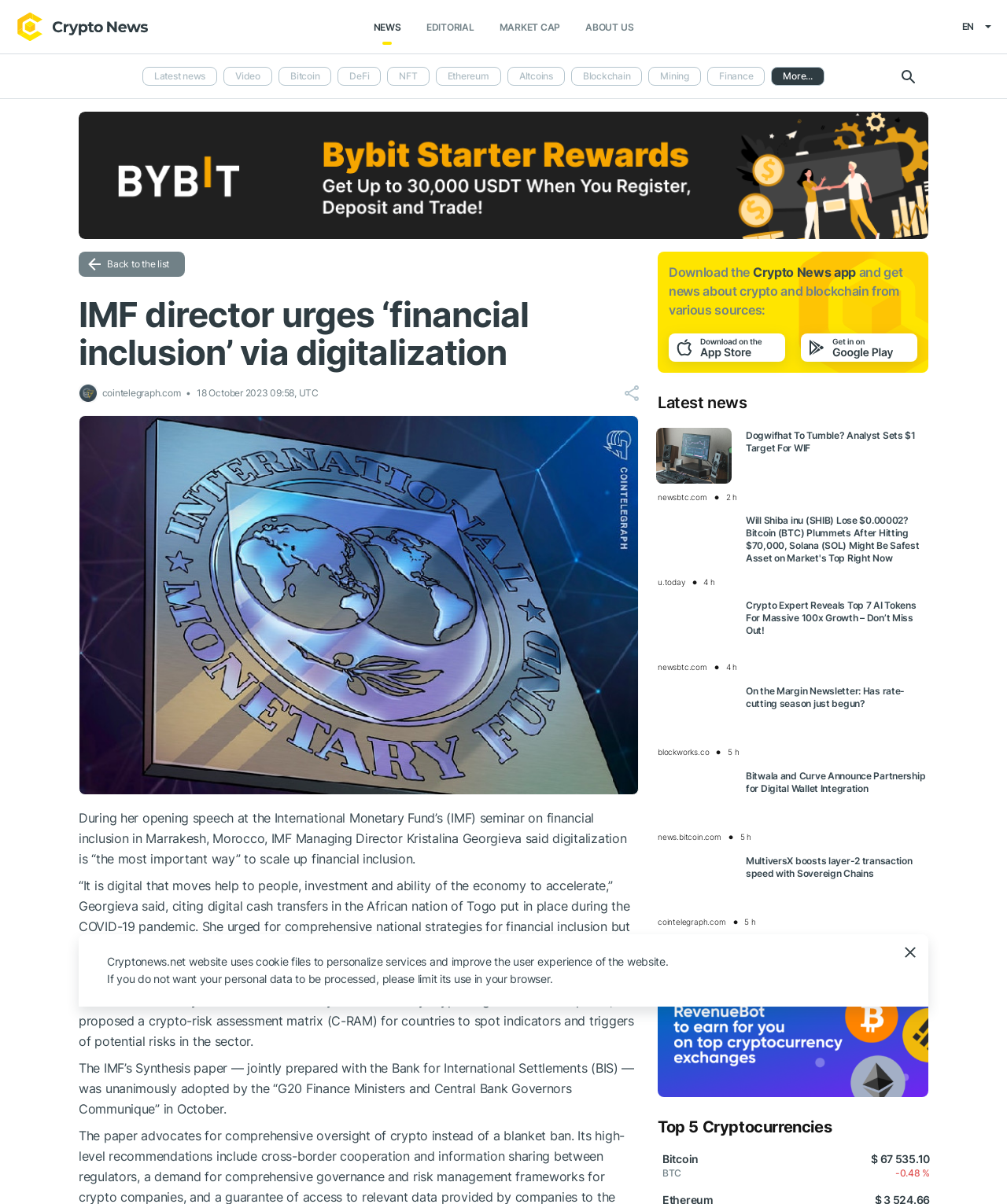Please identify the bounding box coordinates of the area that needs to be clicked to follow this instruction: "Click on the 'Retail CBDCs bring unknown ‘consequences’ to financial system — IMF director' link".

[0.129, 0.802, 0.599, 0.815]